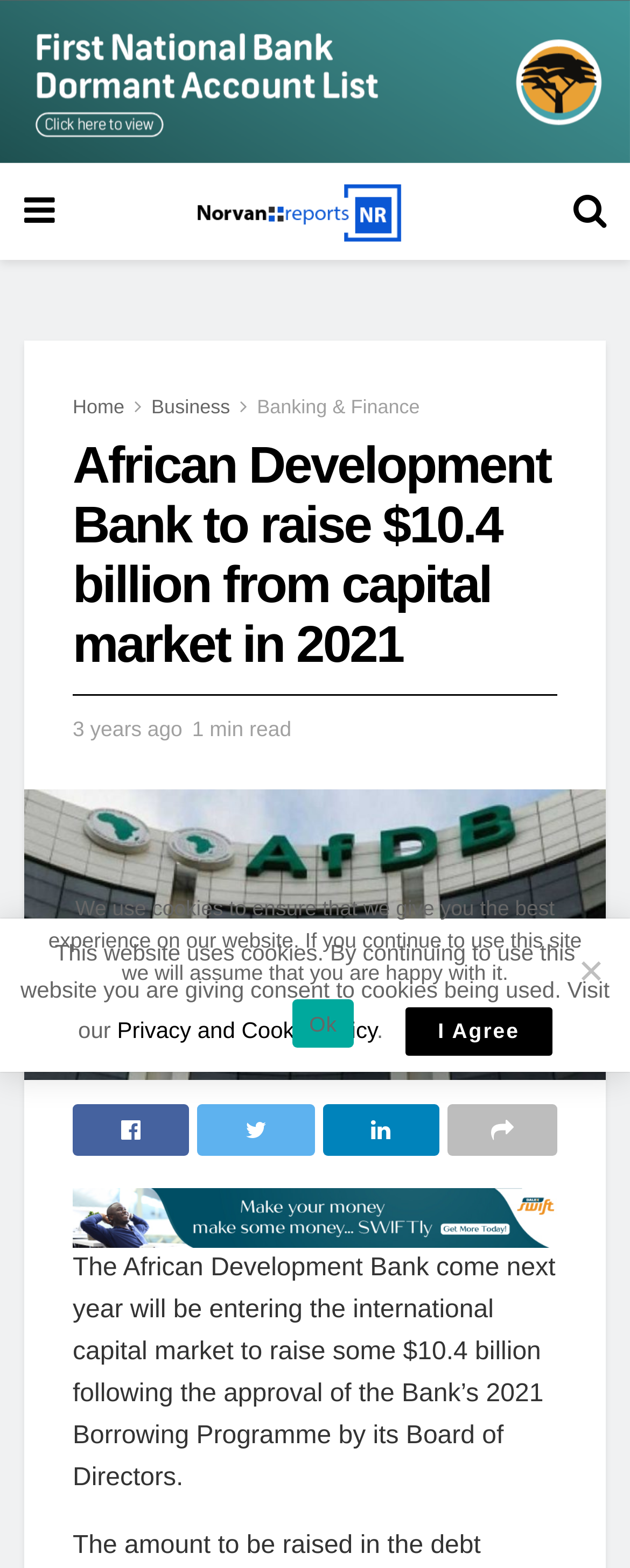Can you find the bounding box coordinates for the element that needs to be clicked to execute this instruction: "Click the link to NORVANREPORTS.COM"? The coordinates should be given as four float numbers between 0 and 1, i.e., [left, top, right, bottom].

[0.268, 0.114, 0.729, 0.155]